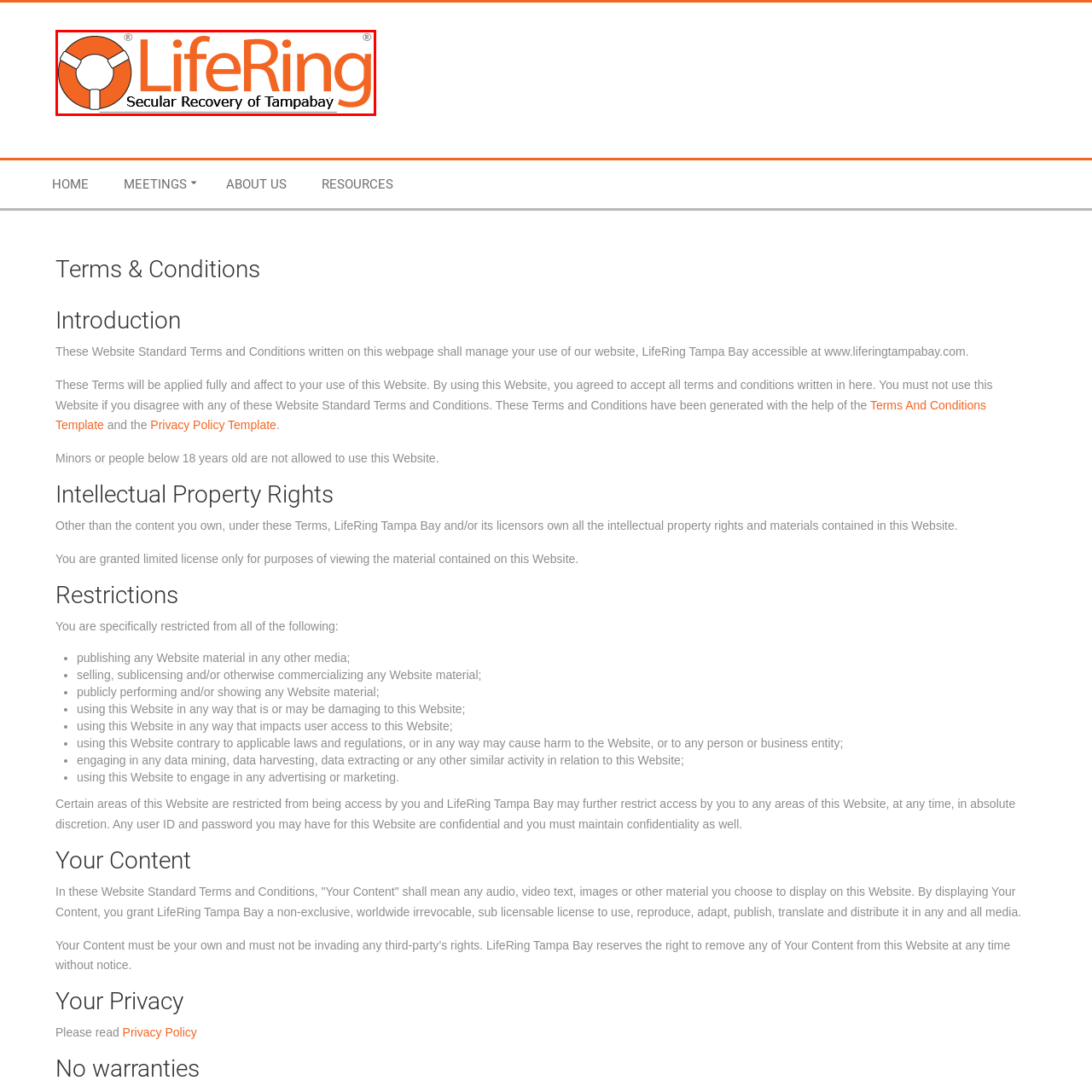Observe the image enclosed by the red rectangle, What is the shape of the icon accompanying the name 'LifeRing'?
 Give a single word or phrase as your answer.

lifesaver